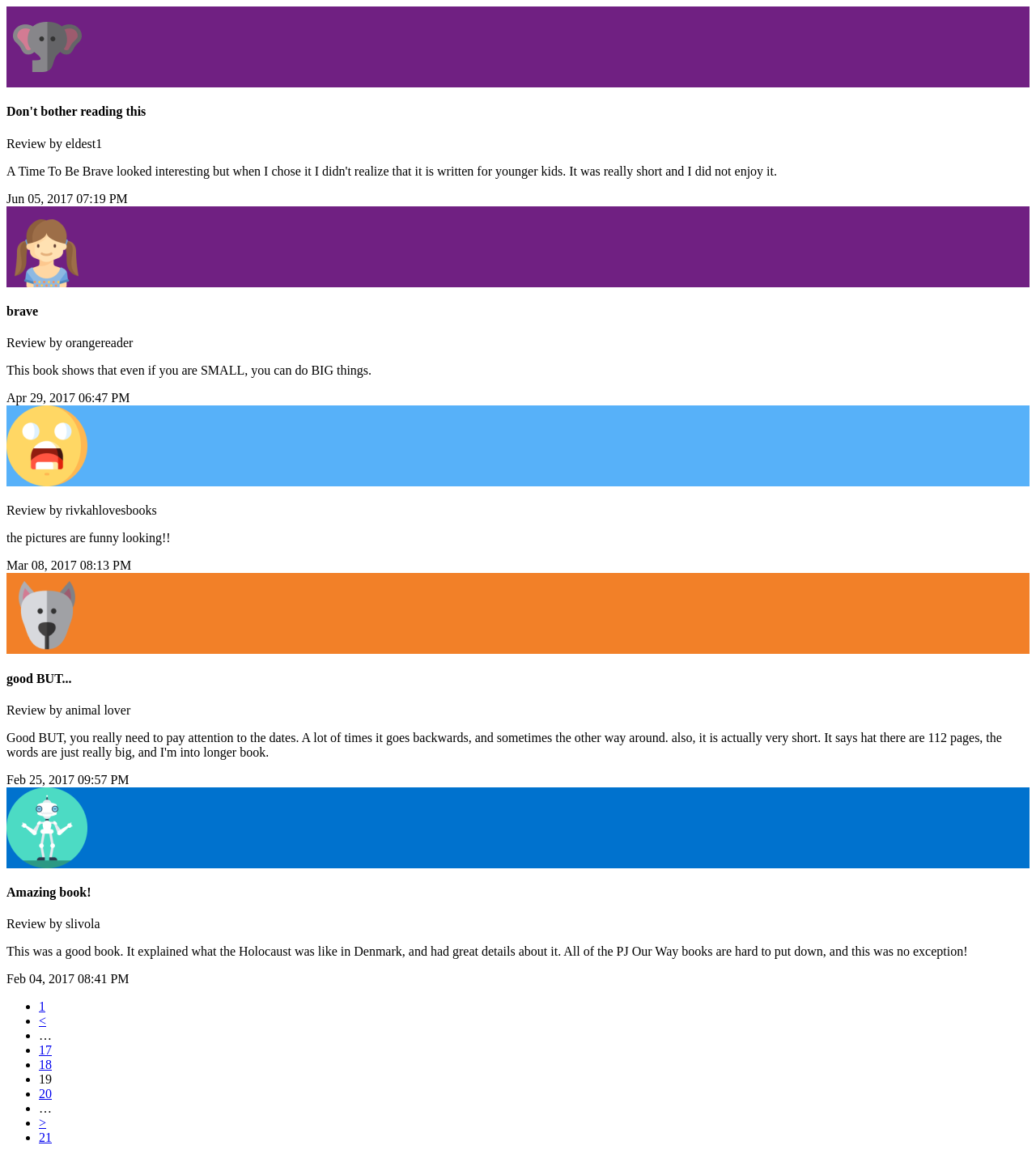Provide your answer in one word or a succinct phrase for the question: 
What is the navigation element at the bottom of the page?

Pager navigation